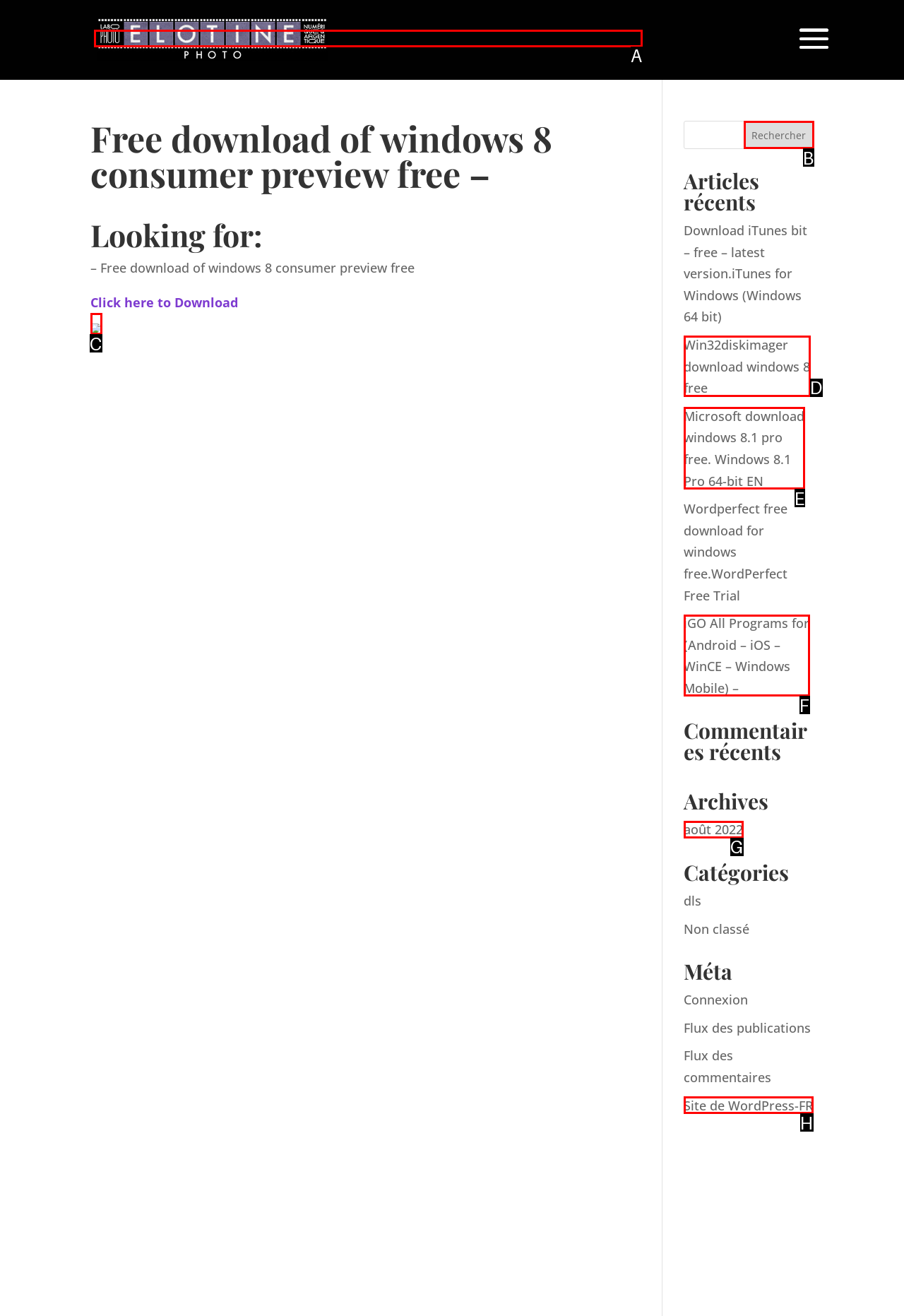Choose the HTML element you need to click to achieve the following task: Click on 'Rechercher' button
Respond with the letter of the selected option from the given choices directly.

B